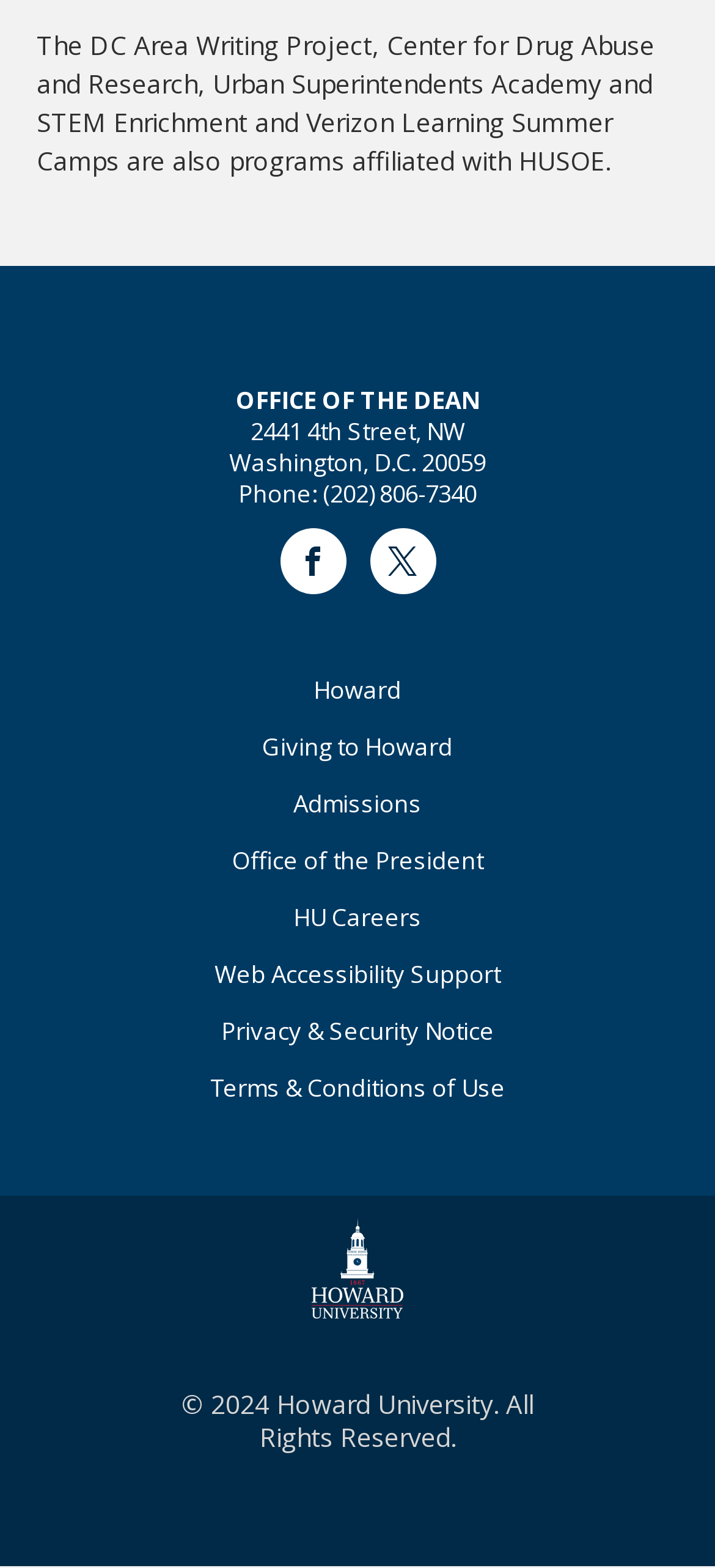Please identify the bounding box coordinates for the region that you need to click to follow this instruction: "view 'REGAL ROBES, REFINED' video".

None